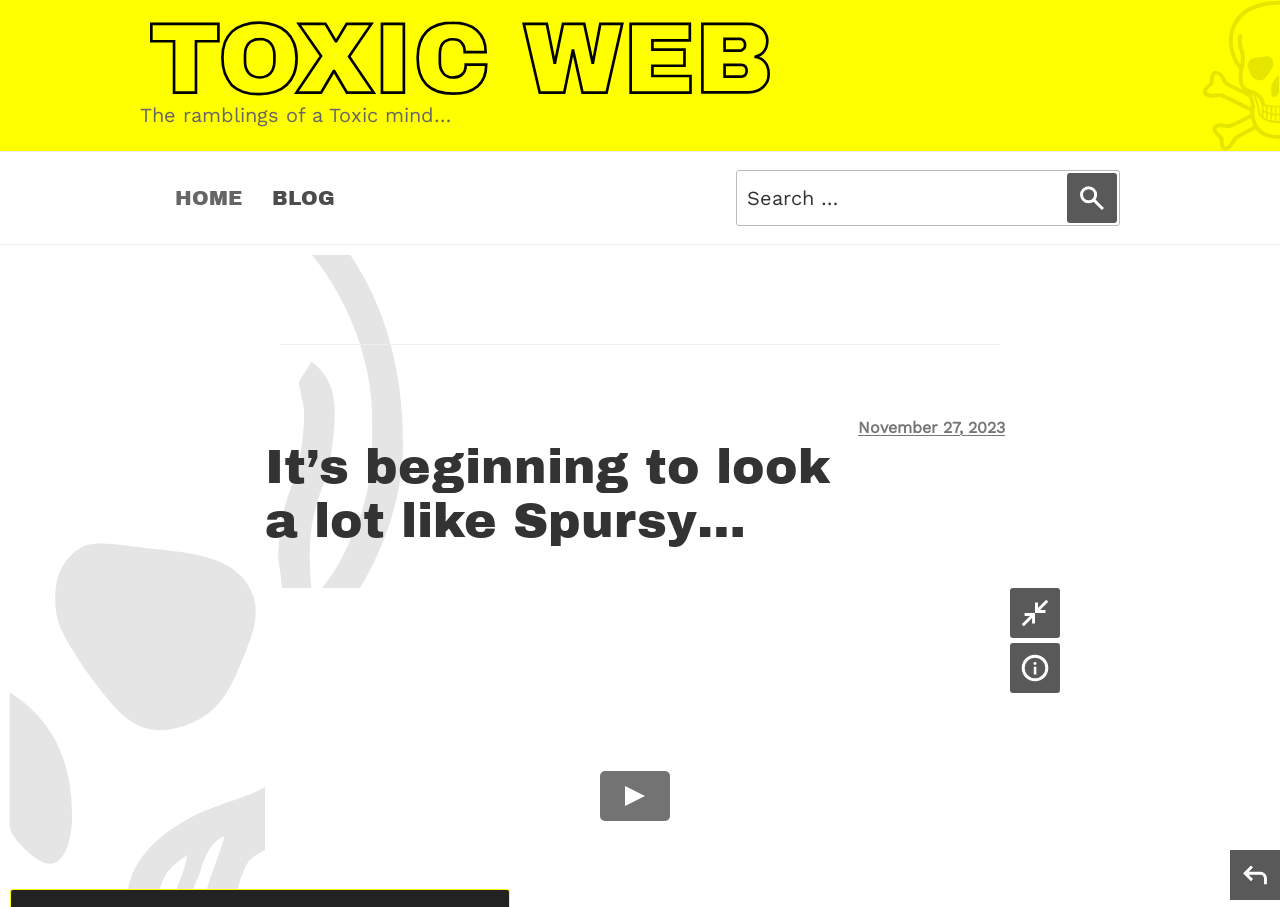Bounding box coordinates are to be given in the format (top-left x, top-left y, bottom-right x, bottom-right y). All values must be floating point numbers between 0 and 1. Provide the bounding box coordinate for the UI element described as: November 27, 2023

[0.67, 0.46, 0.785, 0.481]